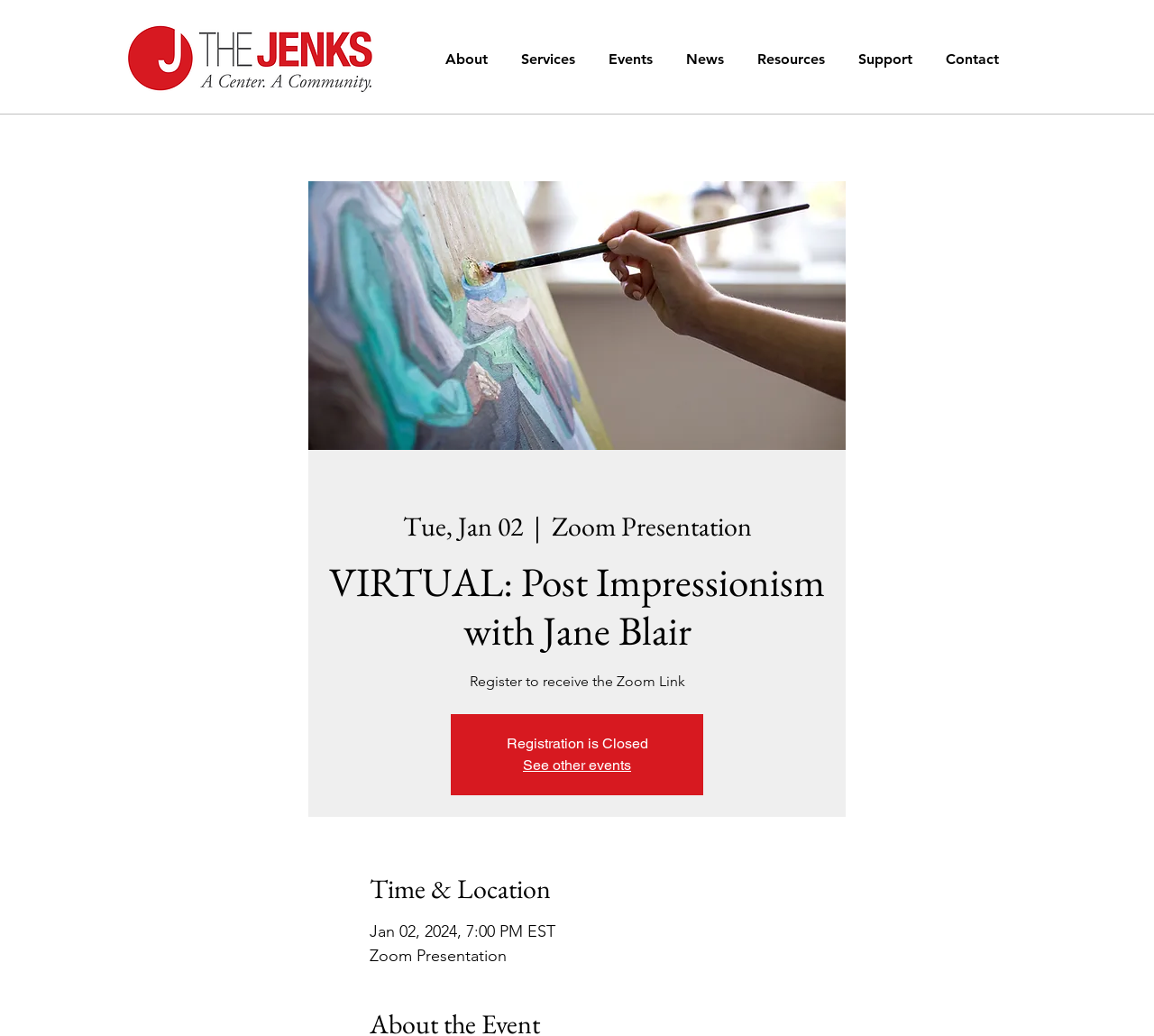Please identify the primary heading of the webpage and give its text content.

VIRTUAL: Post Impressionism with Jane Blair